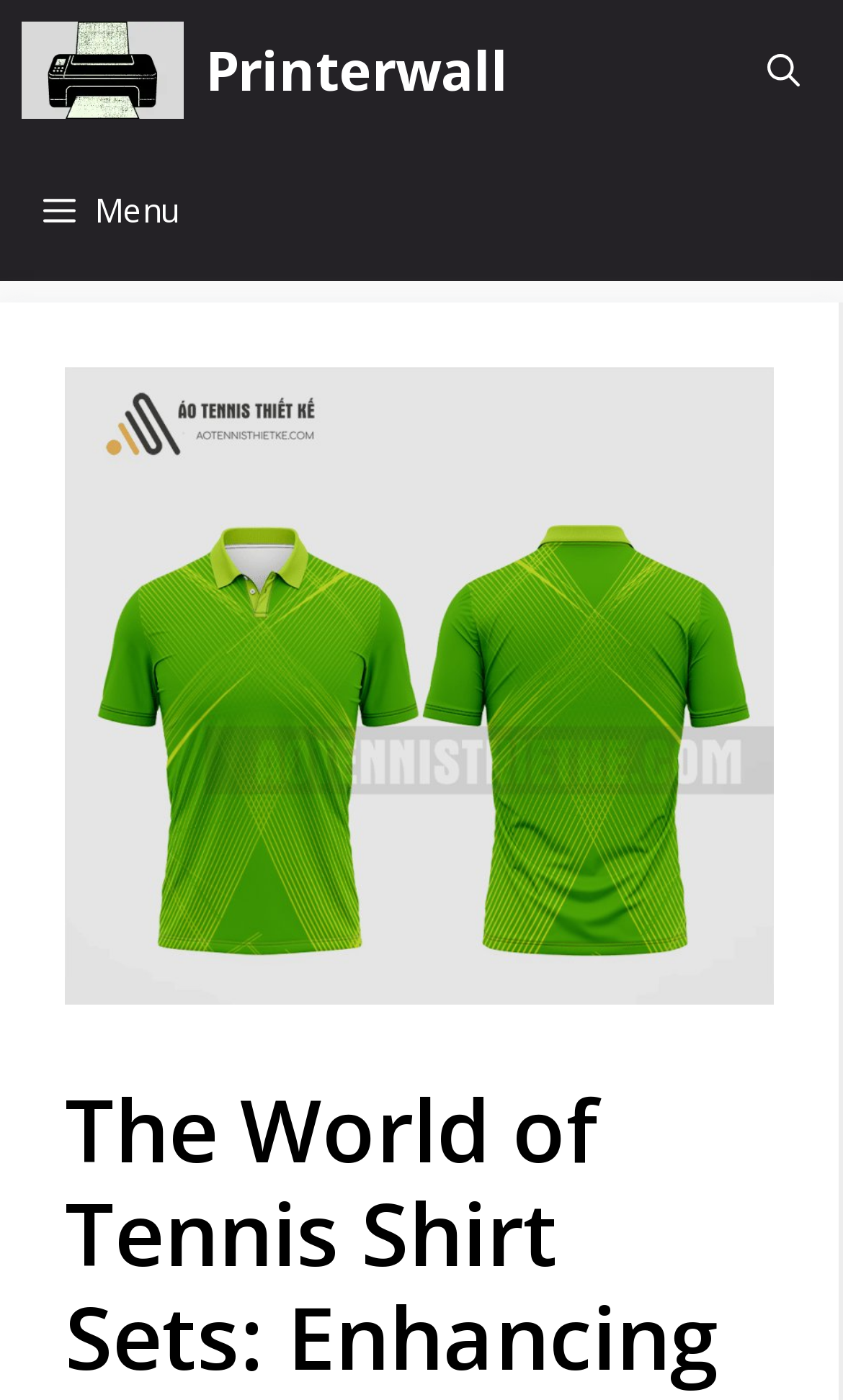Please give a short response to the question using one word or a phrase:
What is the image on the top-right corner of the webpage?

World of Tennis Shirt Sets